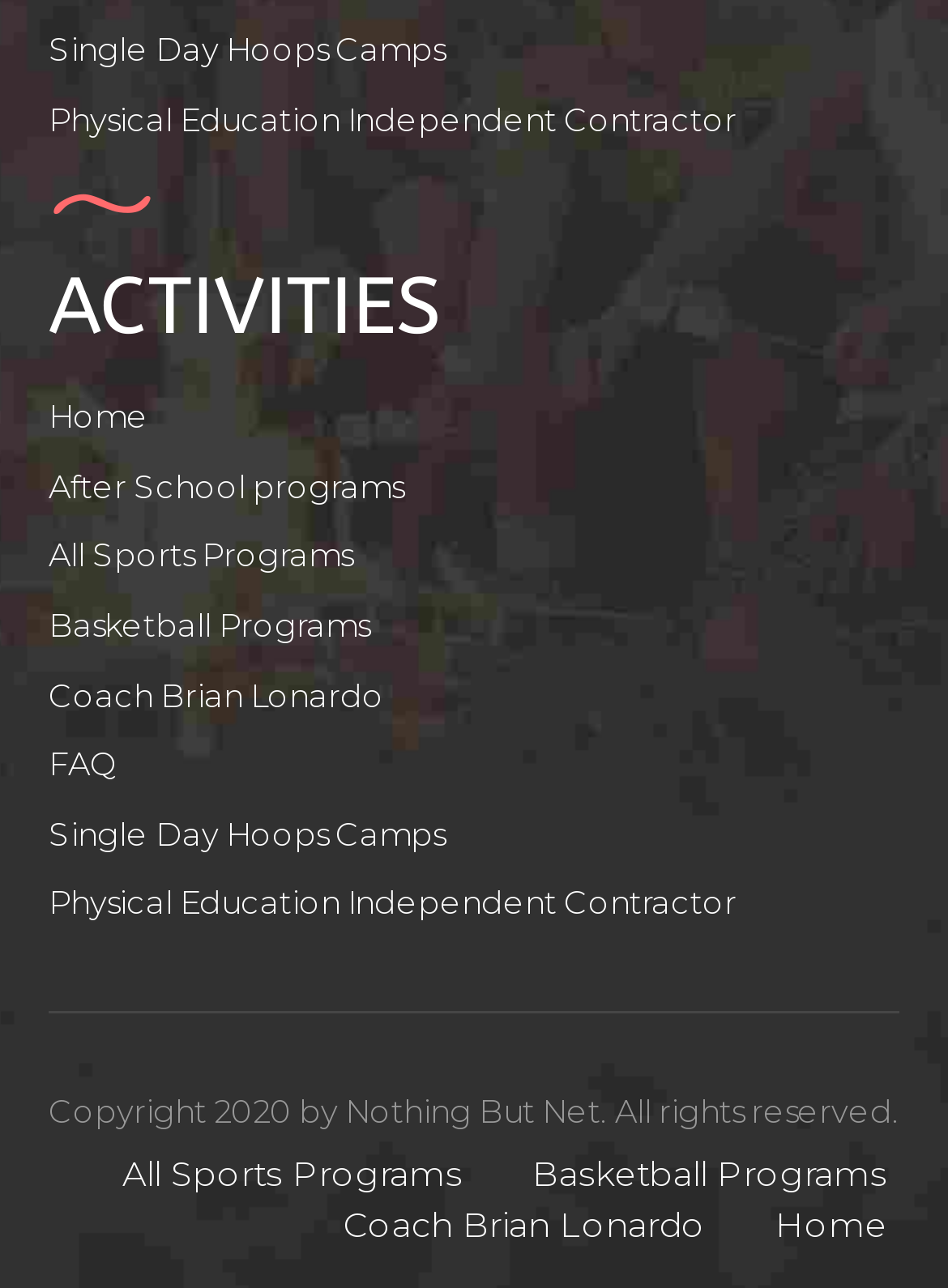Locate the bounding box of the UI element defined by this description: "Basketball Programs". The coordinates should be given as four float numbers between 0 and 1, formatted as [left, top, right, bottom].

[0.051, 0.47, 0.403, 0.5]